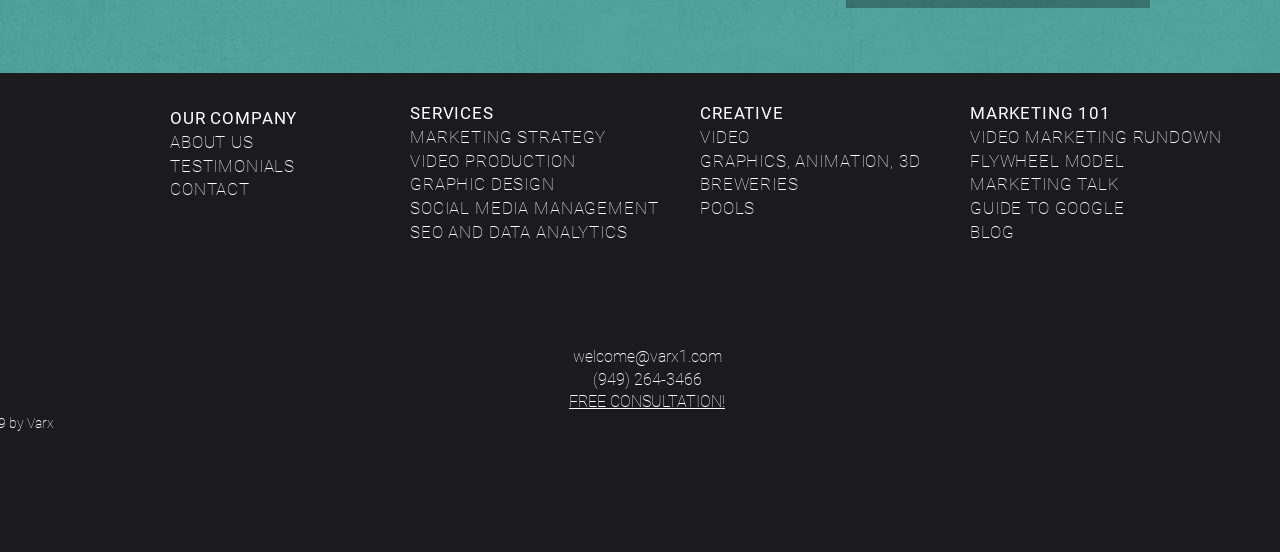Pinpoint the bounding box coordinates of the element to be clicked to execute the instruction: "Follow on LinkedIn".

[0.541, 0.767, 0.555, 0.8]